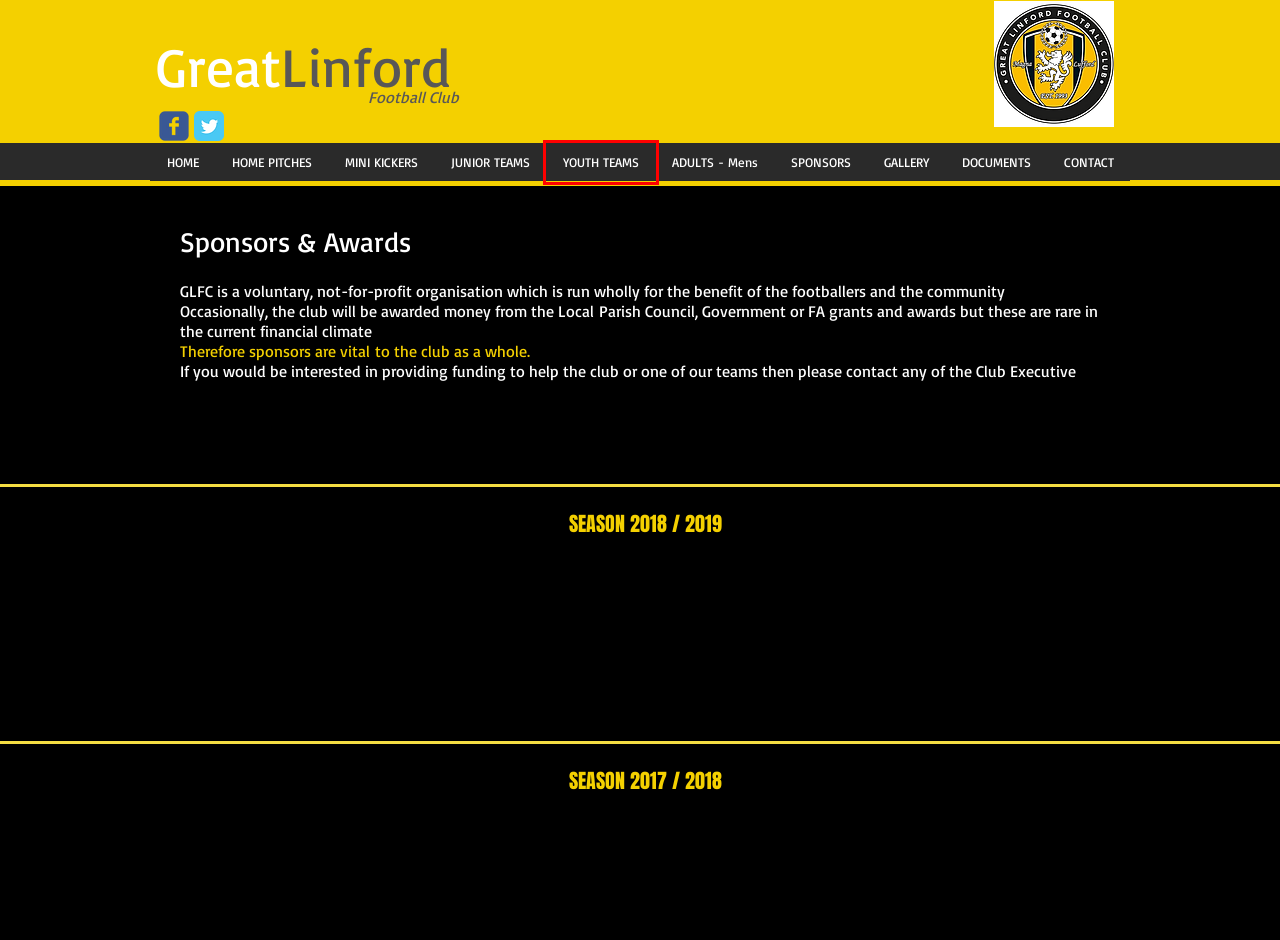Analyze the given webpage screenshot and identify the UI element within the red bounding box. Select the webpage description that best matches what you expect the new webpage to look like after clicking the element. Here are the candidates:
A. YOUTH TEAMS | great-linford-fc
B. CONTACT | great-linford-fc
C. Great Linford Football Club
D. MINI KICKERS | great-linford-fc
E. HOME PITCHES | great-linford-fc
F. SPONSORS | great-linford-fc
G. GALLERY | great-linford-fc
H. ADULTS - Mens | great-linford-fc

A